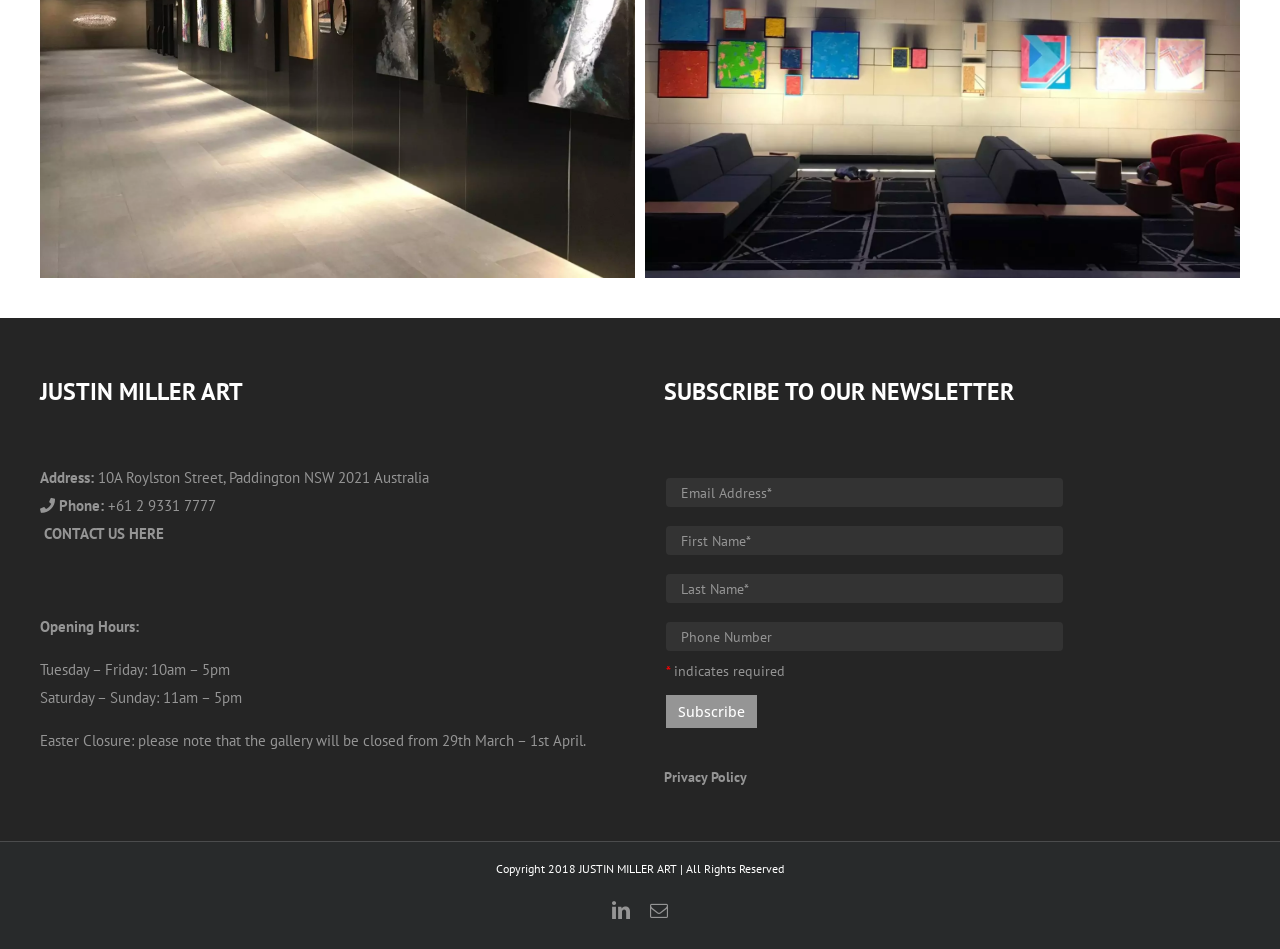What is the purpose of the 'Subscribe' button?
Refer to the image and provide a concise answer in one word or phrase.

To subscribe to the newsletter